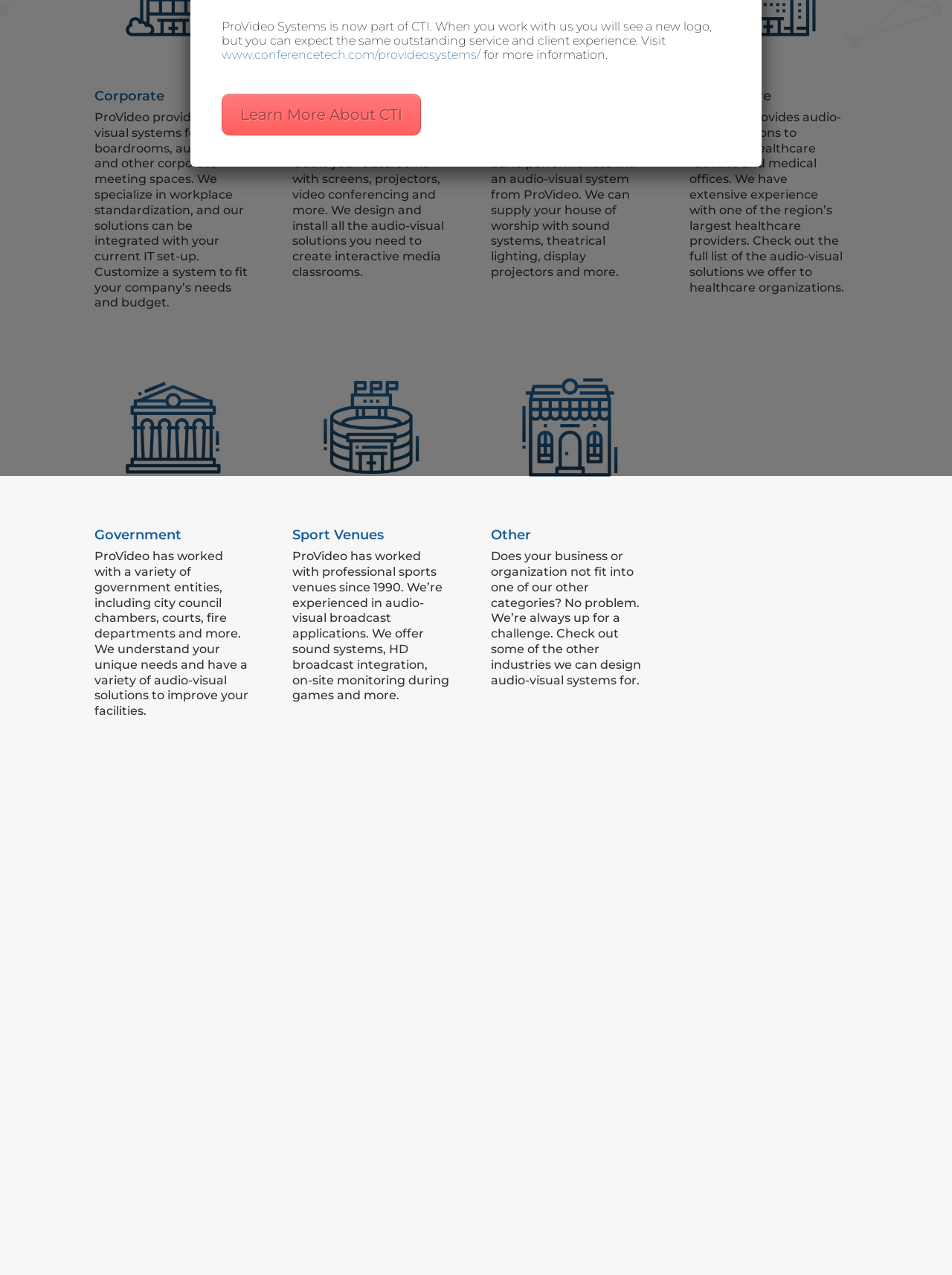Extract the bounding box coordinates of the UI element described by: "Sport Venues". The coordinates should include four float numbers ranging from 0 to 1, e.g., [left, top, right, bottom].

[0.307, 0.413, 0.403, 0.426]